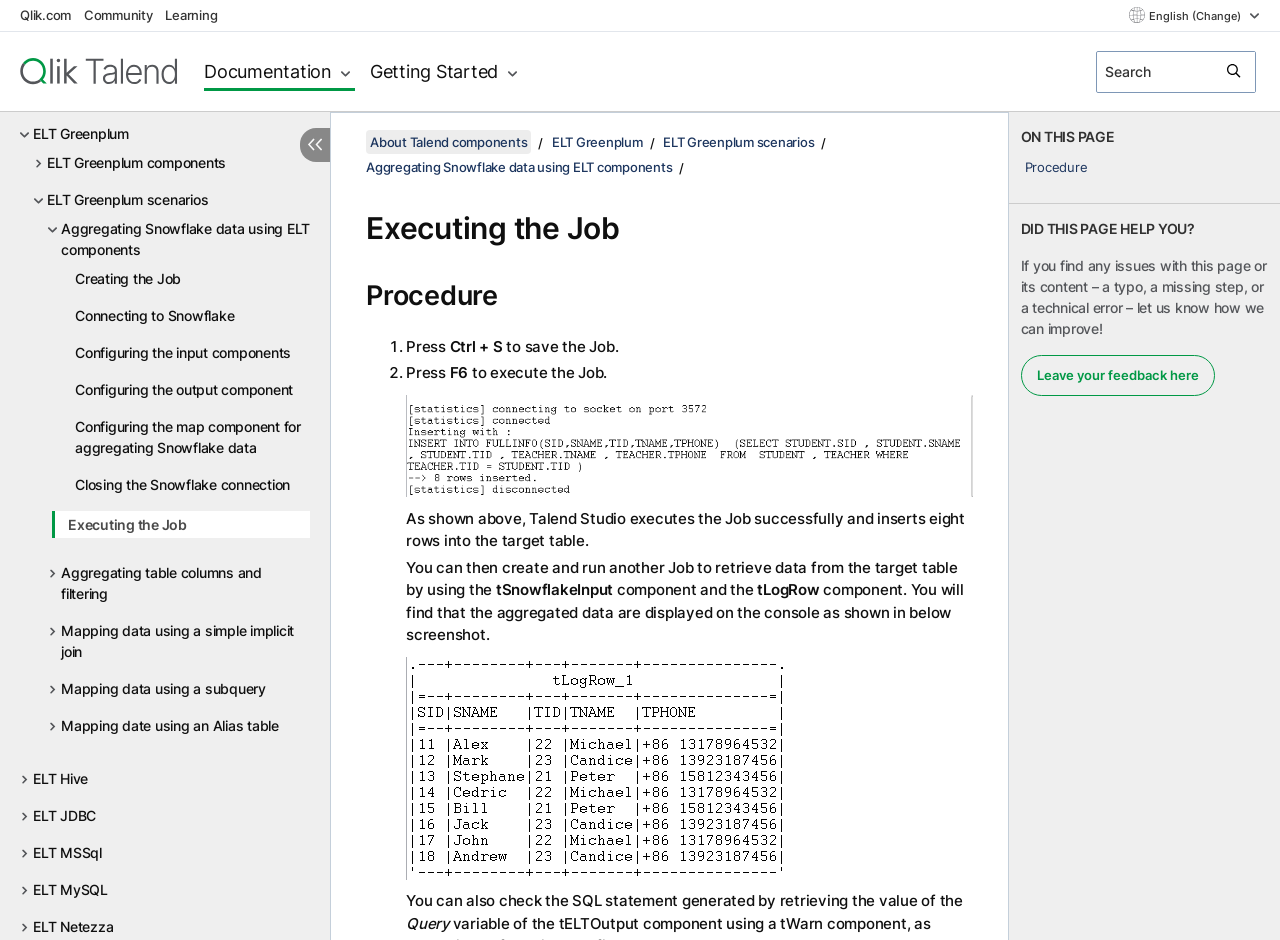Please find the bounding box coordinates of the element that you should click to achieve the following instruction: "Search the help". The coordinates should be presented as four float numbers between 0 and 1: [left, top, right, bottom].

[0.857, 0.055, 0.946, 0.097]